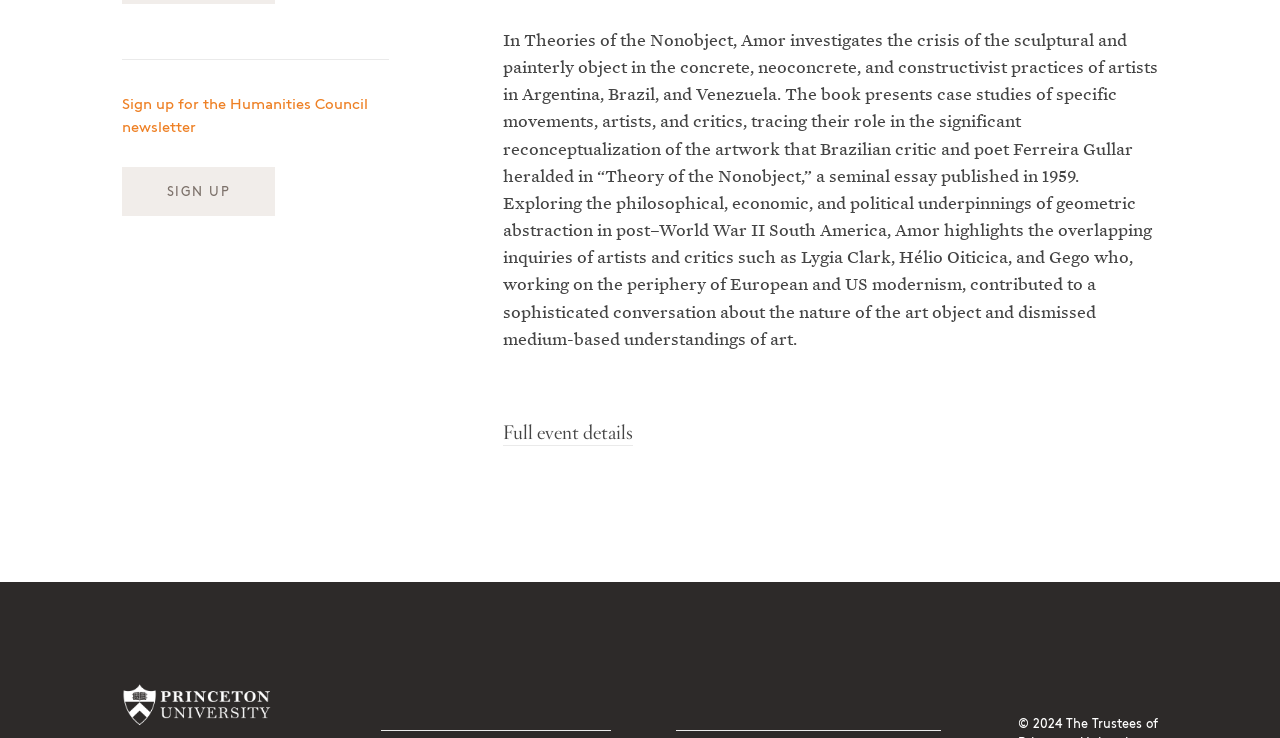Please determine the bounding box coordinates for the element with the description: "Full event details".

[0.393, 0.57, 0.495, 0.604]